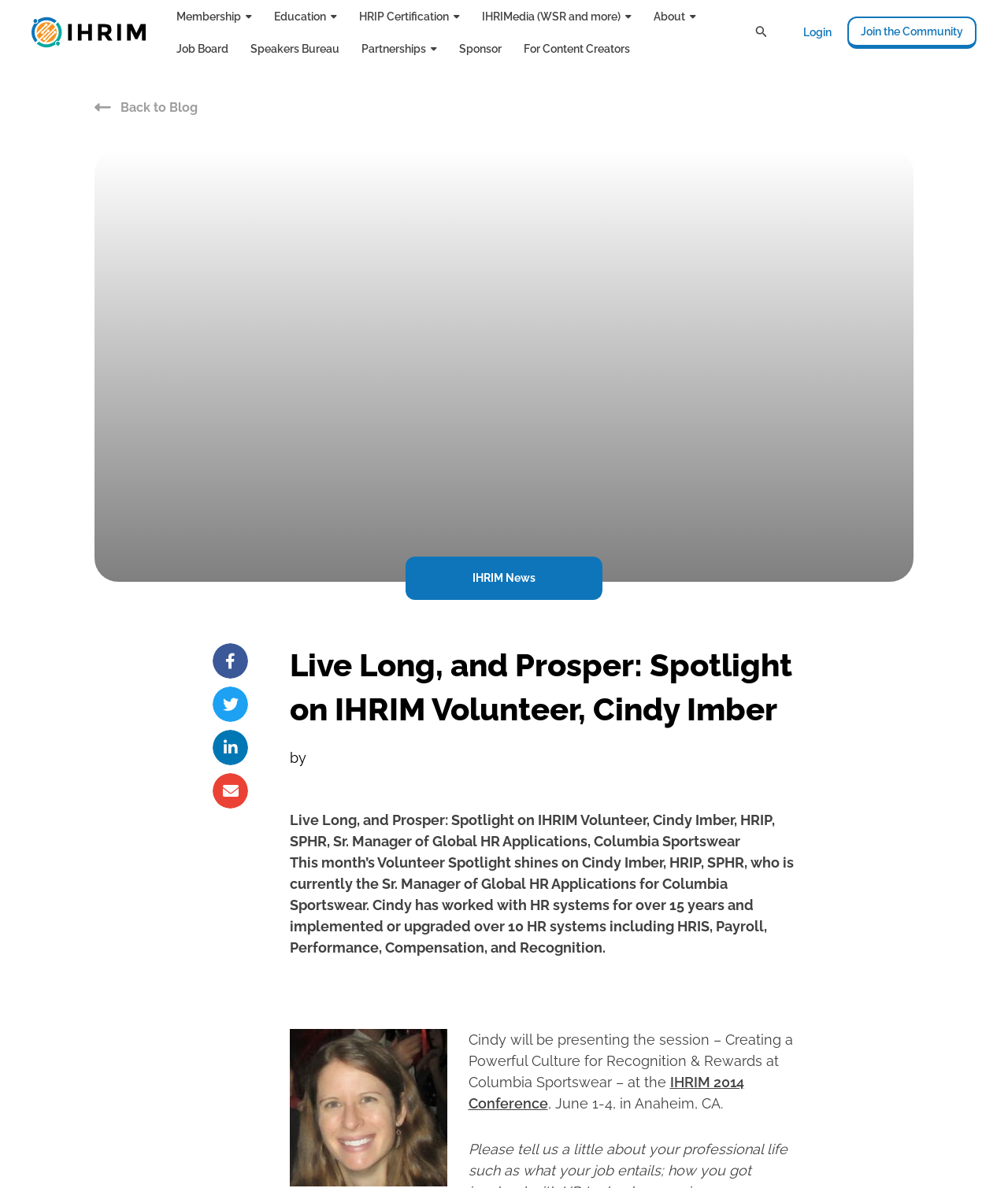Provide a thorough description of the webpage you see.

The webpage is about a spotlight on IHRIM volunteer, Cindy Imber, and features a brief description of her background and achievements. At the top left corner, there is a logo of the International Association for Human Resources Information Management, accompanied by a link to the organization's website. 

Below the logo, there is a navigation menu with several links, including "Membership", "Education", "HRIP Certification", "IHRIMedia", "About", "Job Board", "Speakers Bureau", "Partnerships", and "Sponsor". Each of these links has a corresponding menu toggle icon.

On the top right corner, there are links to "Search", "Login", and "Join the Community". 

The main content of the webpage is divided into two sections. The first section features a heading that reads "Live Long, and Prosper: Spotlight on IHRIM Volunteer, Cindy Imber", followed by a brief description of Cindy Imber, including her title, company, and a summary of her experience in HR systems. 

The second section is a paragraph that describes Cindy's upcoming presentation at the IHRIM 2014 Conference. There are also social media links to share the article on Facebook, Twitter, LinkedIn, and Email.

At the bottom left corner, there is a link to "Back to Blog", and on the bottom right corner, there is a link to "IHRIM News".